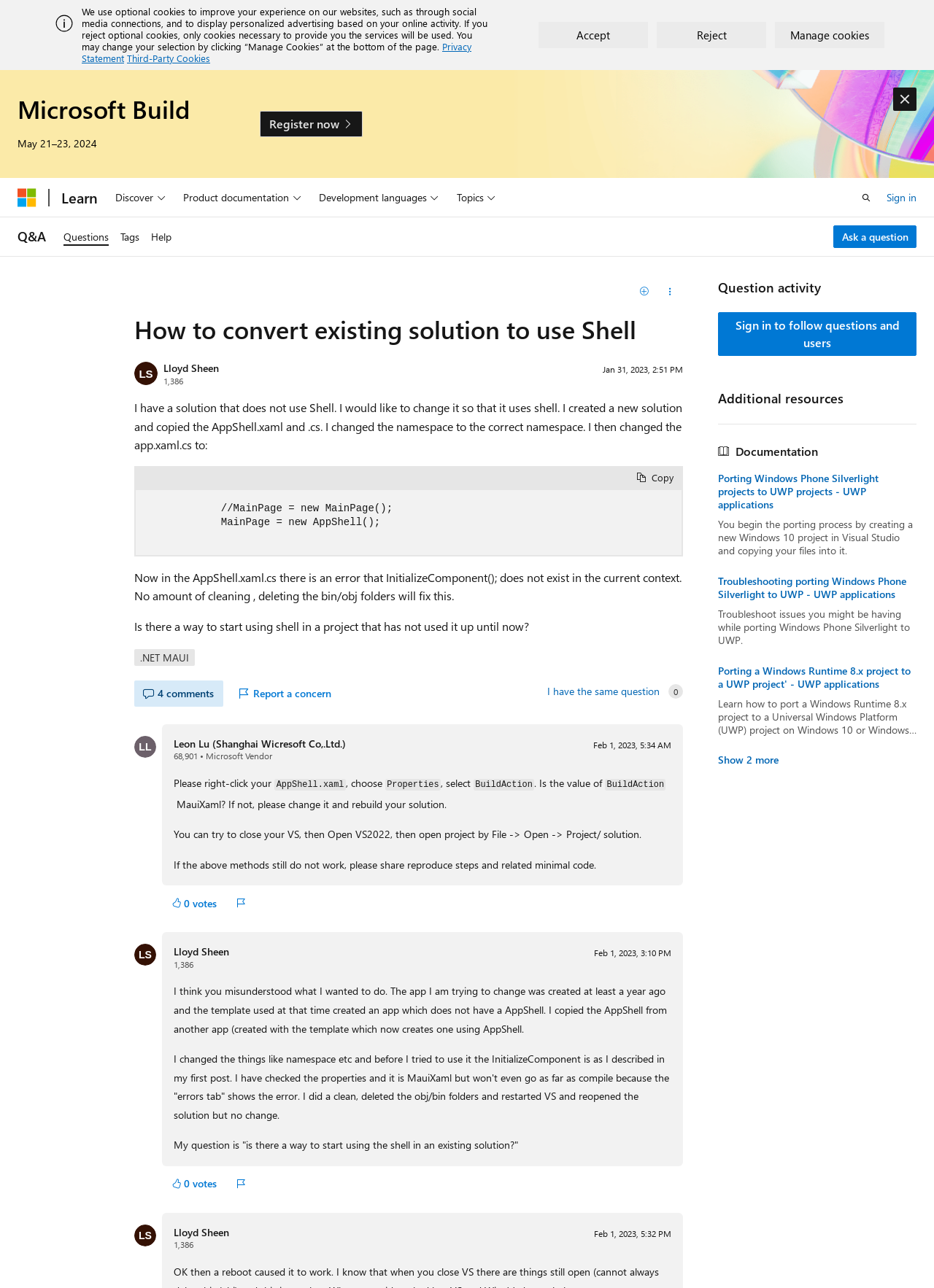How many comments are there for this question?
From the image, respond with a single word or phrase.

4